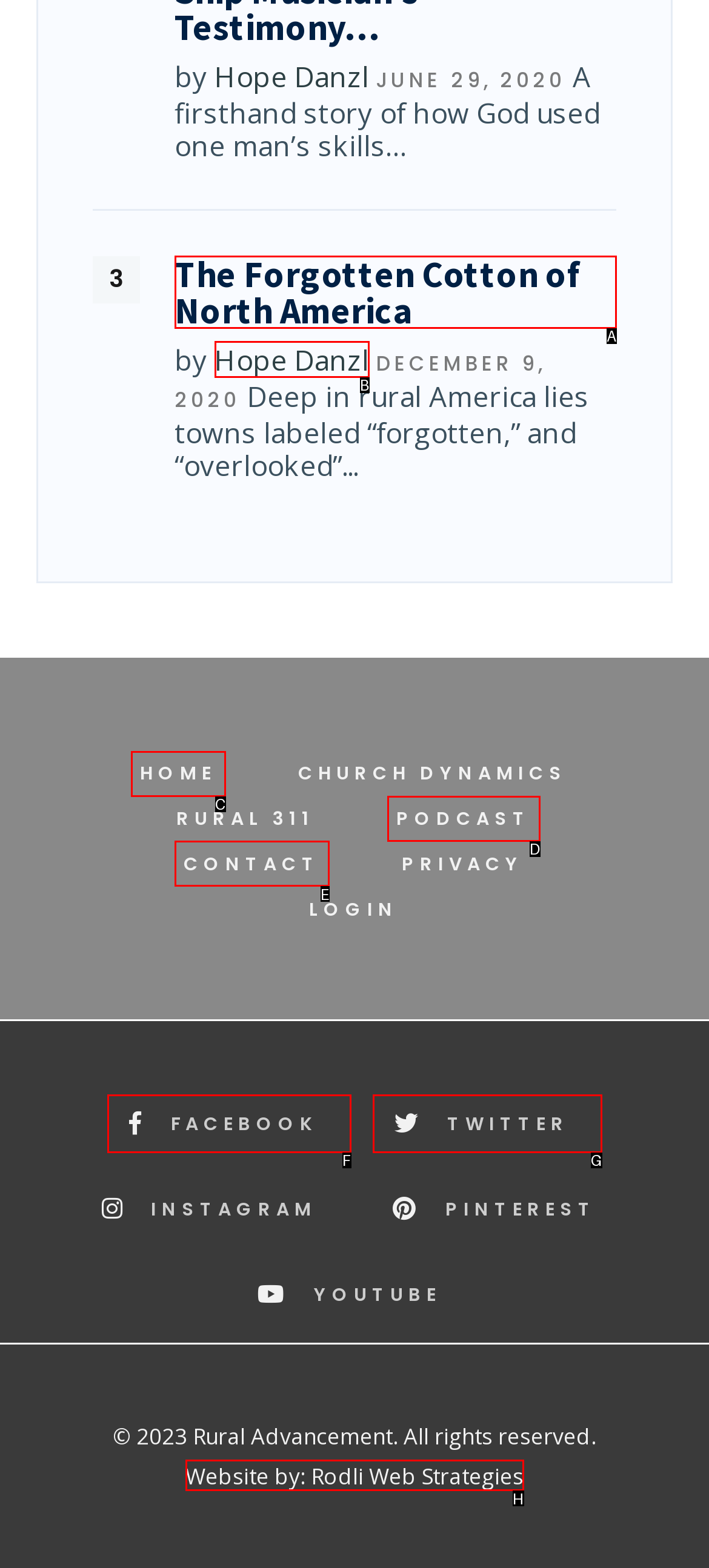Find the HTML element to click in order to complete this task: click on the HOME link
Answer with the letter of the correct option.

C